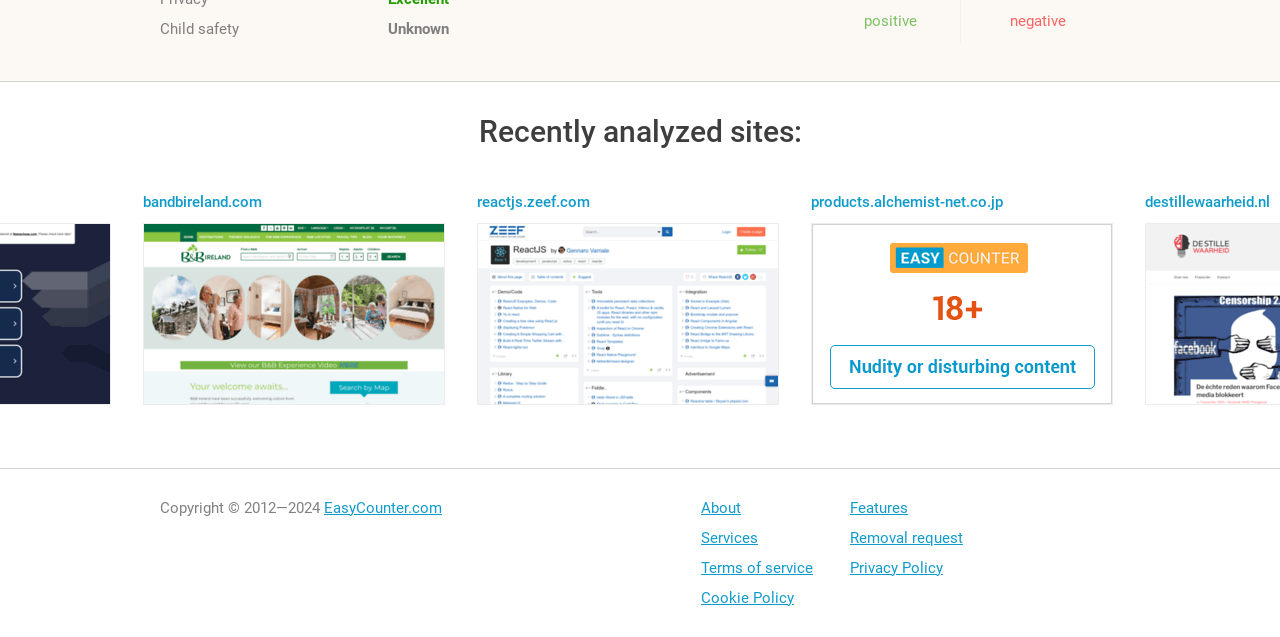Identify the bounding box coordinates of the region I need to click to complete this instruction: "Click on the link to EasyCounter.com".

[0.253, 0.783, 0.345, 0.811]